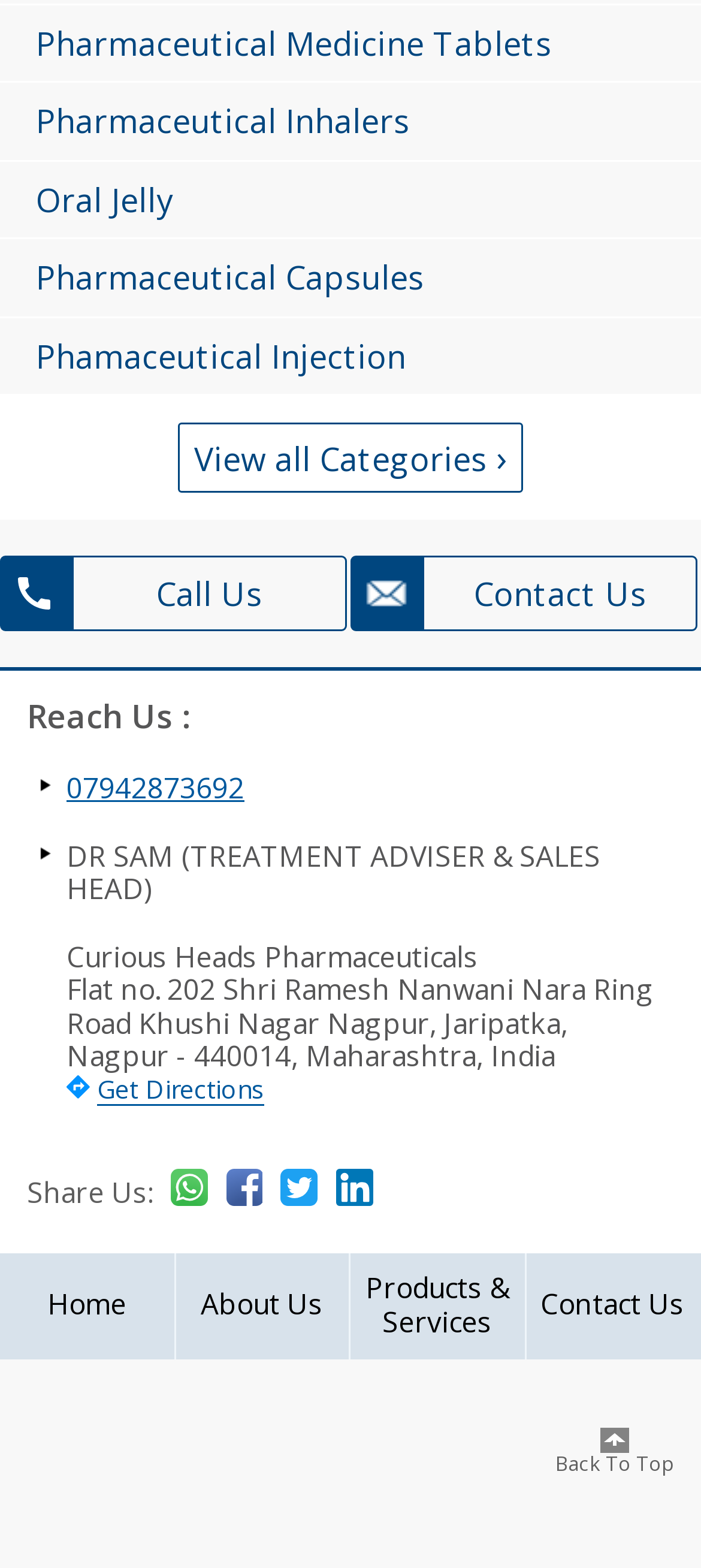Respond to the following question using a concise word or phrase: 
What is the name of the treatment adviser and sales head?

DR SAM